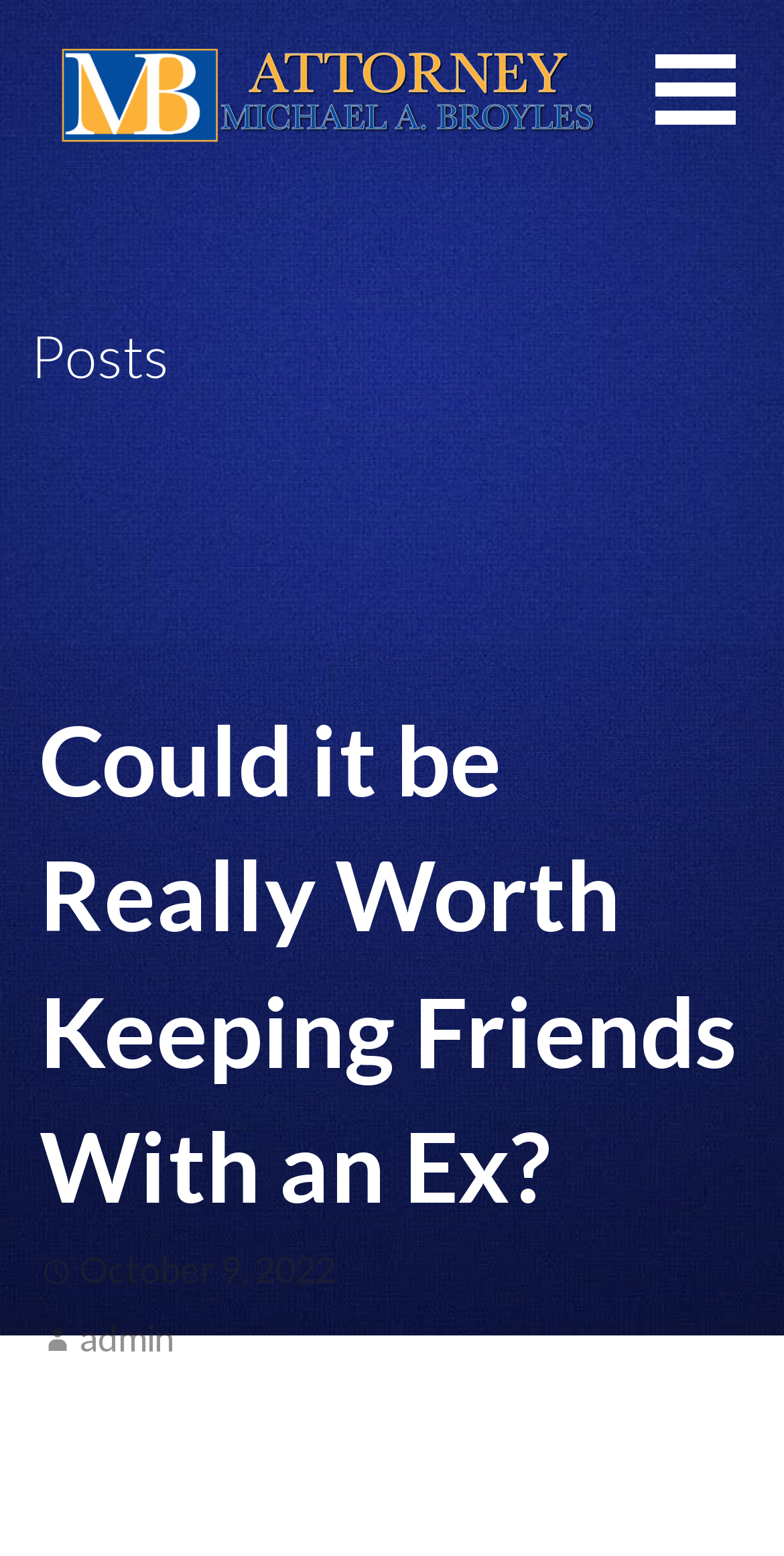Describe the webpage meticulously, covering all significant aspects.

The webpage appears to be a blog post or article discussing the topic of whether it's worth staying friends with an ex. At the top left of the page, there is a link to "Attorney Mike Broyles" accompanied by an image, which suggests that the author or contributor of the article is Attorney Mike Broyles. 

Below this, there is a heading titled "Posts" that spans across the top of the page. On the right side of the page, near the top, there is a button with no text, but it contains a header with the title of the article, "Could it be Really Worth Keeping Friends With an Ex?" This title is also accompanied by a date, "October 9, 2022", and a link to the author, "admin".